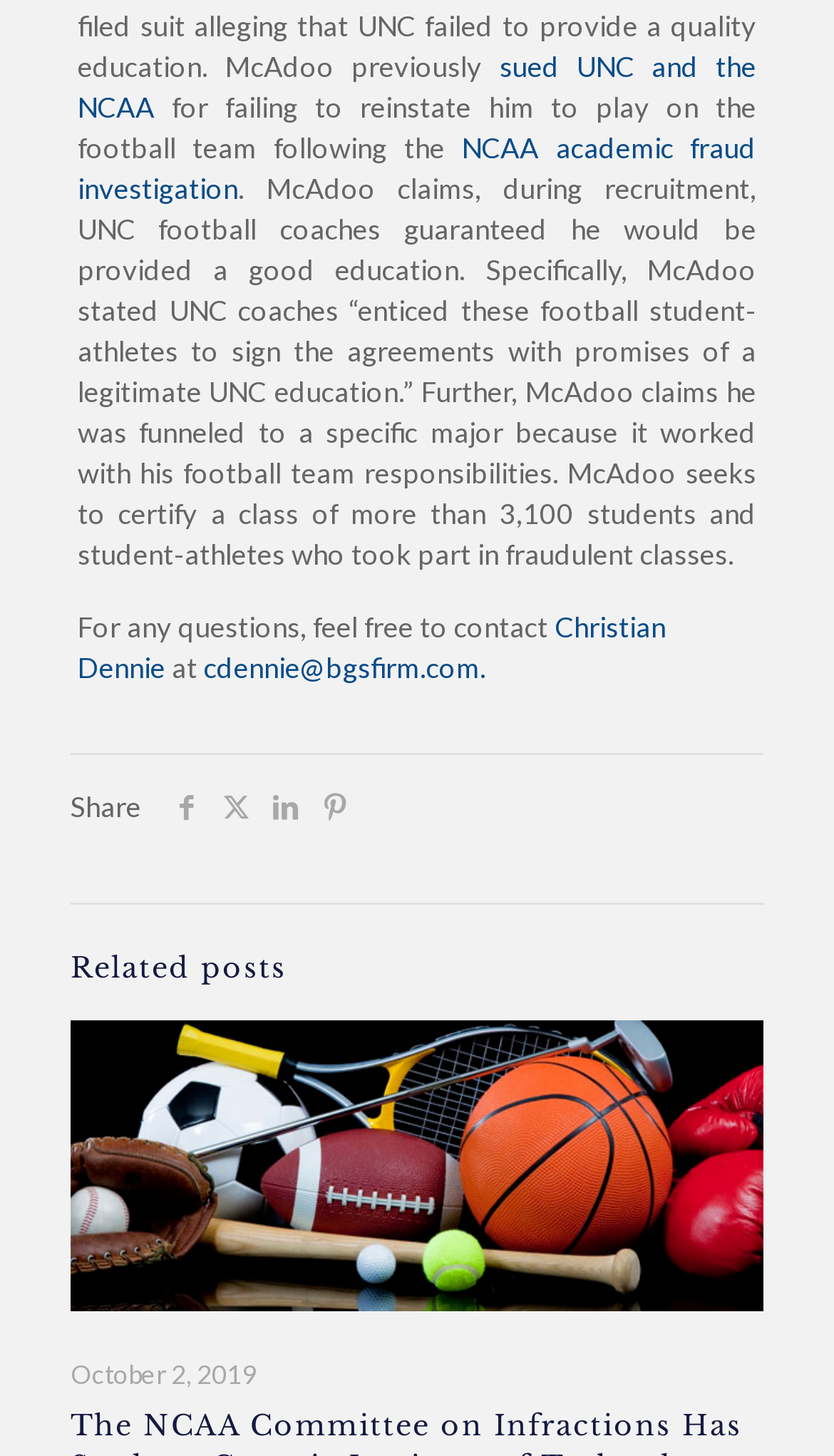Return the bounding box coordinates of the UI element that corresponds to this description: "aria-label="linkedin icon"". The coordinates must be given as four float numbers in the range of 0 and 1, [left, top, right, bottom].

[0.313, 0.542, 0.372, 0.566]